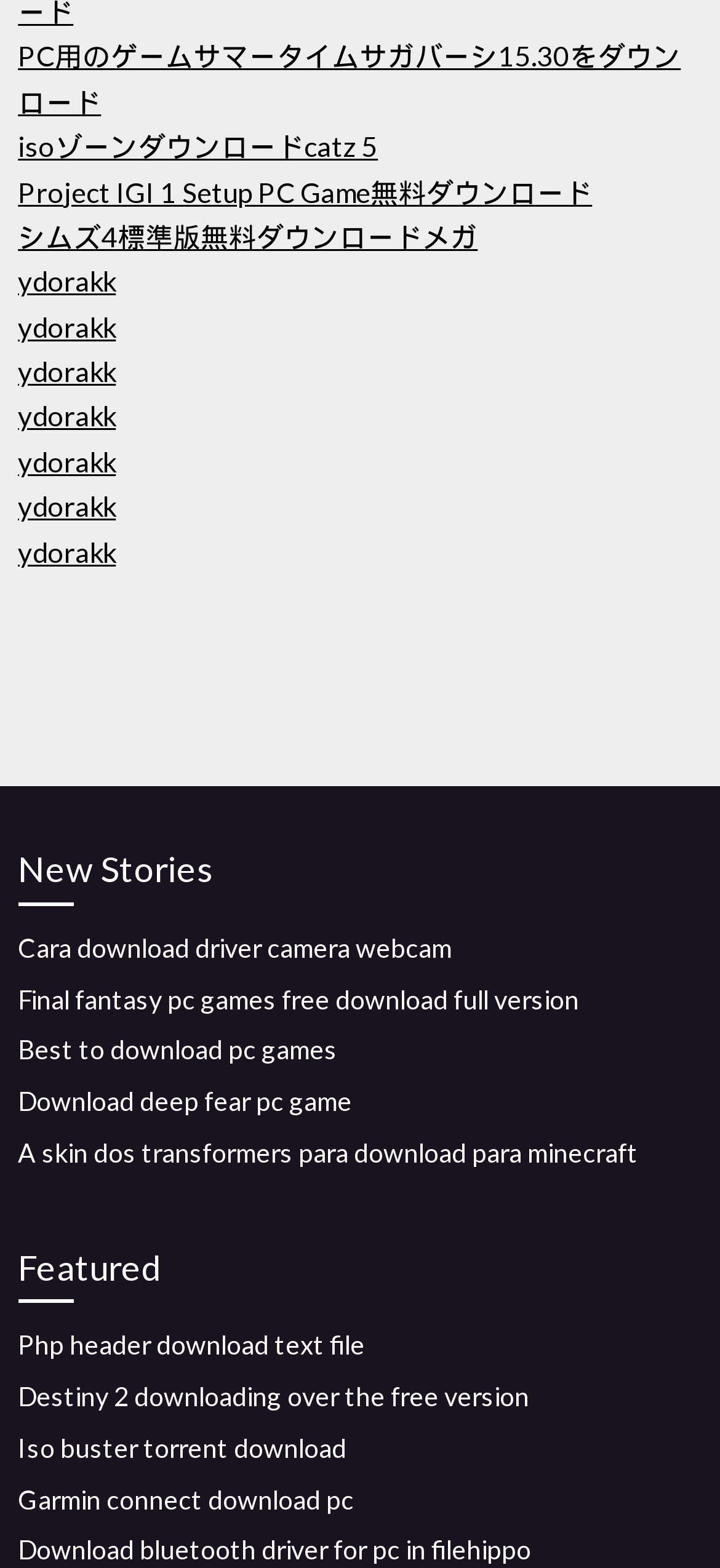Please identify the bounding box coordinates of the area that needs to be clicked to follow this instruction: "Explore New Stories".

[0.025, 0.537, 0.975, 0.578]